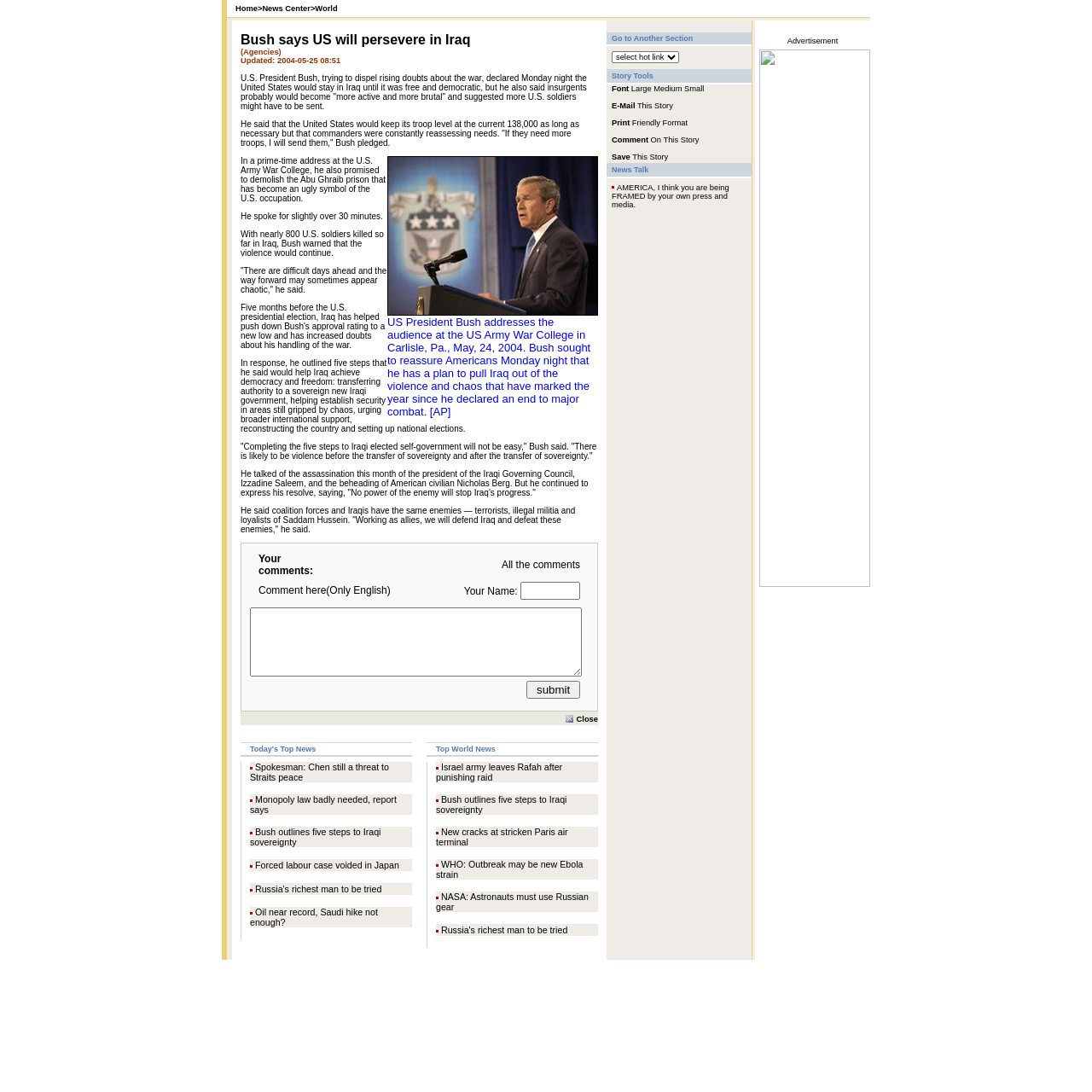Could you specify the bounding box coordinates for the clickable section to complete the following instruction: "Click All the comments"?

[0.459, 0.512, 0.531, 0.523]